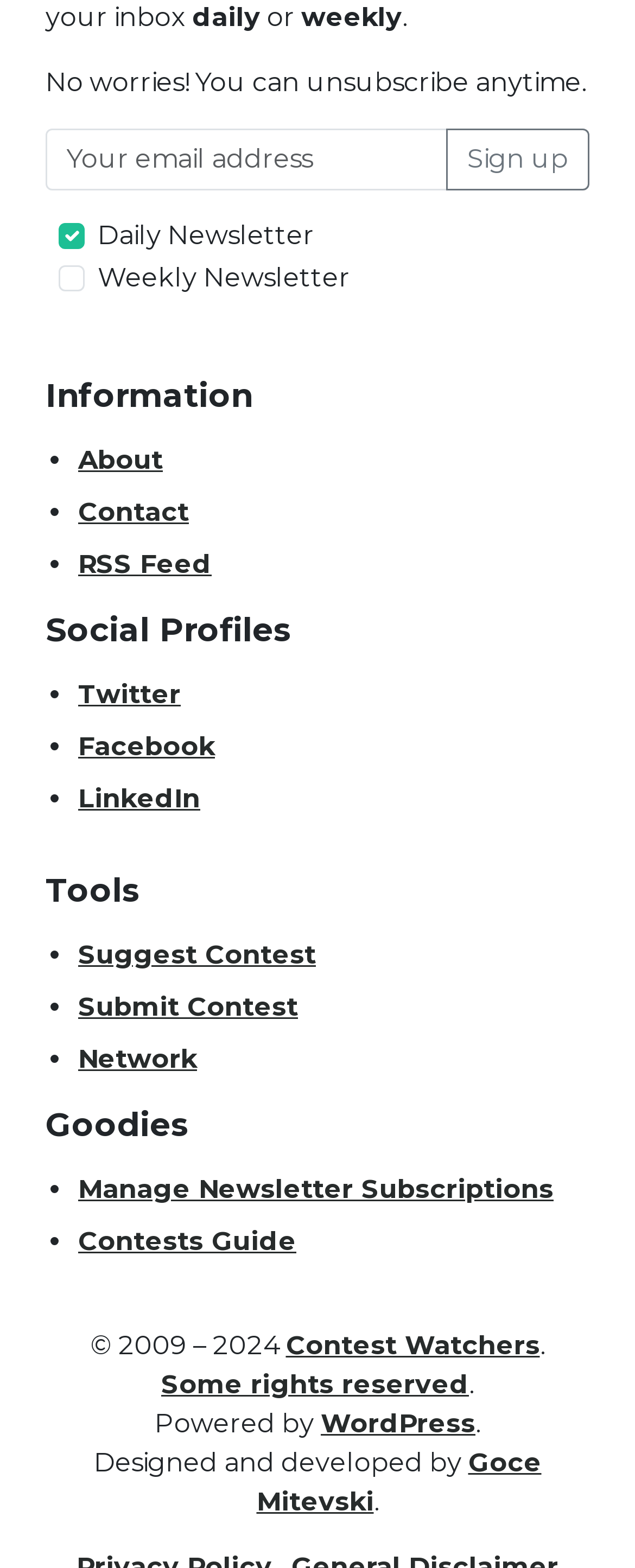Given the element description Manage Newsletter Subscriptions, identify the bounding box coordinates for the UI element on the webpage screenshot. The format should be (top-left x, top-left y, bottom-right x, bottom-right y), with values between 0 and 1.

[0.123, 0.748, 0.872, 0.768]